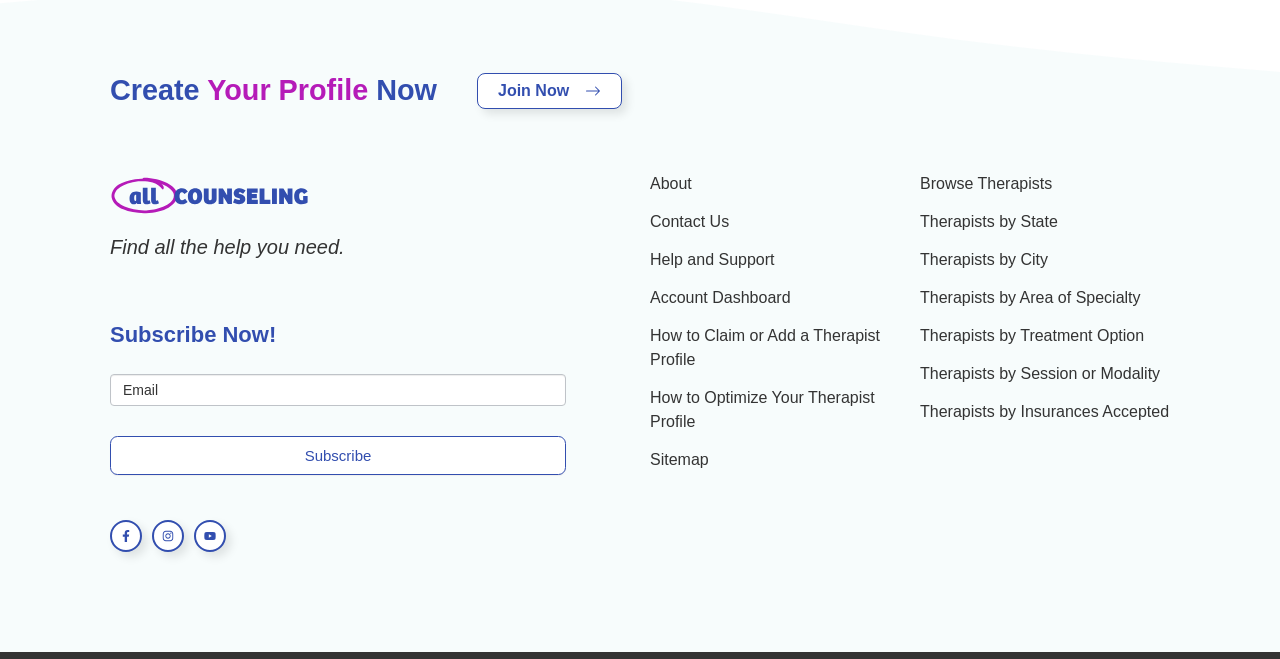Locate the bounding box coordinates of the clickable element to fulfill the following instruction: "Subscribe now". Provide the coordinates as four float numbers between 0 and 1 in the format [left, top, right, bottom].

[0.086, 0.488, 0.492, 0.528]